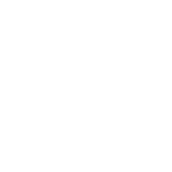Offer an in-depth caption for the image presented.

The image shows a high-quality breathable 55gsm polyester mesh fabric designed specifically for lining purposes. This fabric, optimized for breathability and comfort, is suitable for various applications in clothing and other textile products. Its lightweight construction enhances airflow, making it an excellent choice for use in warmer conditions or for garments requiring moisture management. The promotion of this fabric likely targets manufacturers and designers looking for durable and functional materials for their collections.